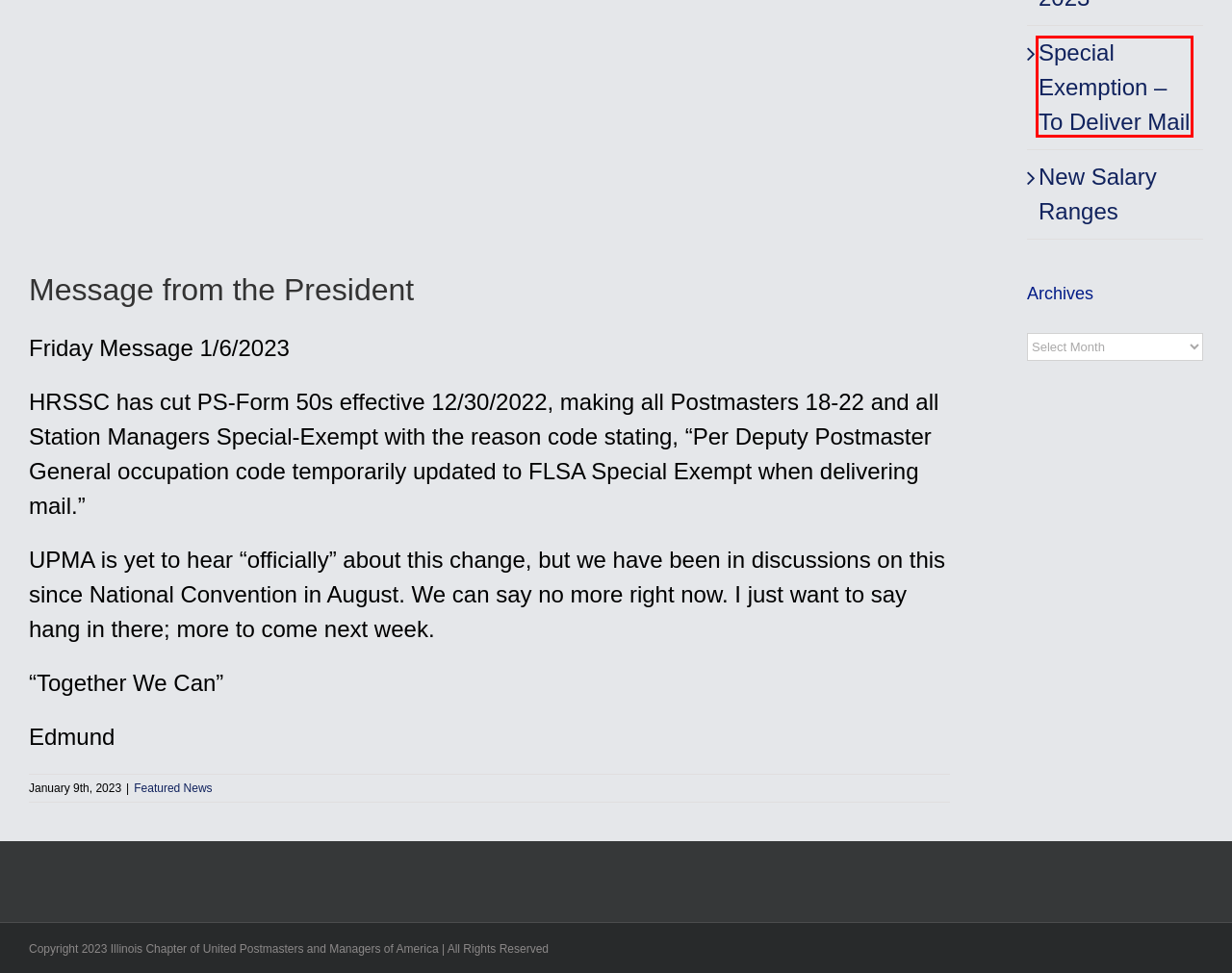You are provided with a screenshot of a webpage that has a red bounding box highlighting a UI element. Choose the most accurate webpage description that matches the new webpage after clicking the highlighted element. Here are your choices:
A. New Salary Ranges - ILUPMA
B. Illinois Postal News Leader, February 2024 - ILUPMA
C. Featured News Archives - ILUPMA
D. Illinois Postal News Leader, December 2023 - ILUPMA
E. Special Exemption - To Deliver Mail - ILUPMA
F. Illinois Postal News Leader, January 2024 - ILUPMA
G. Home - ILUPMA
H. About Us - ILUPMA

E